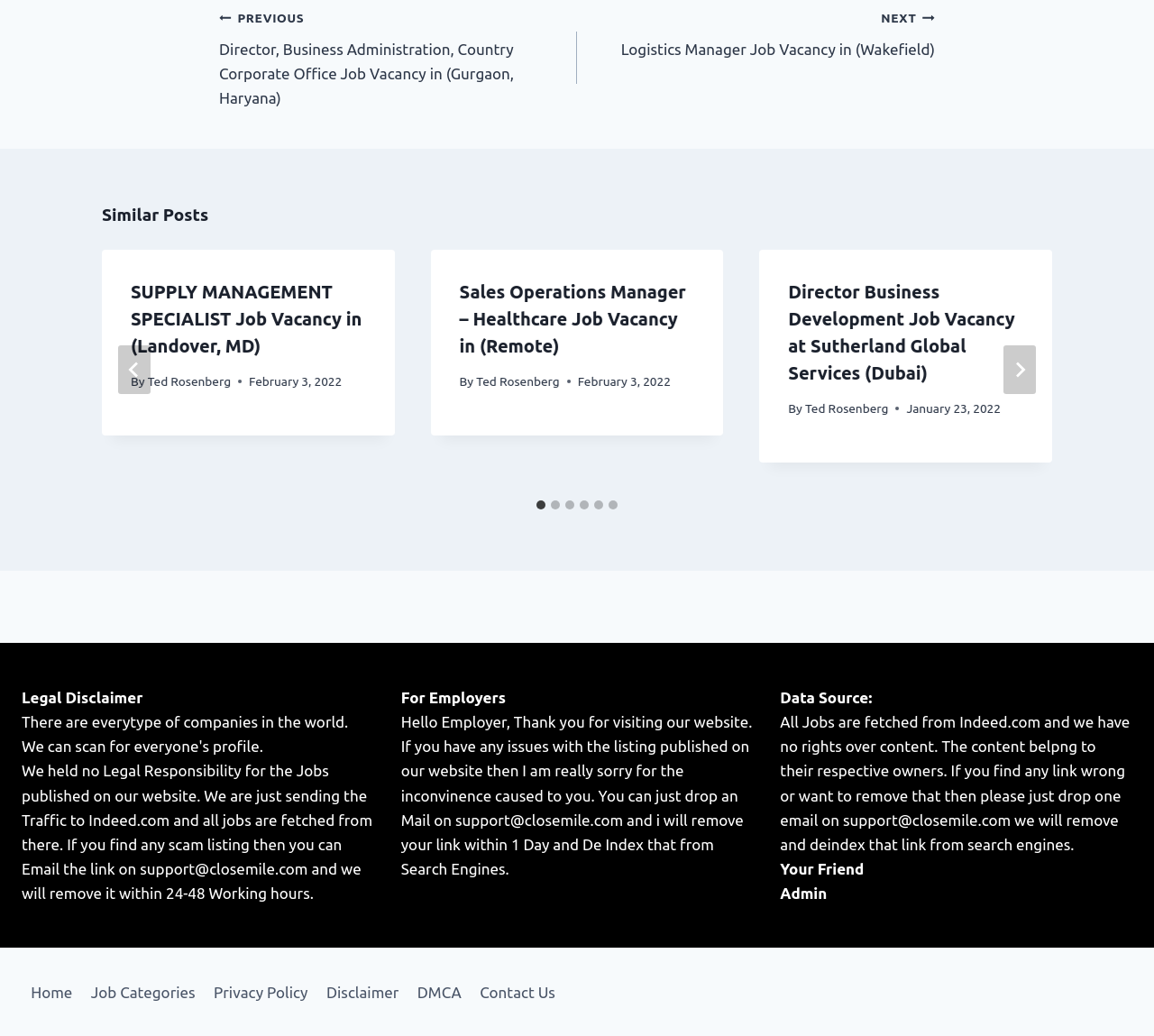Provide a brief response using a word or short phrase to this question:
What is the purpose of the 'PREVIOUS' and 'NEXT' links?

Post navigation